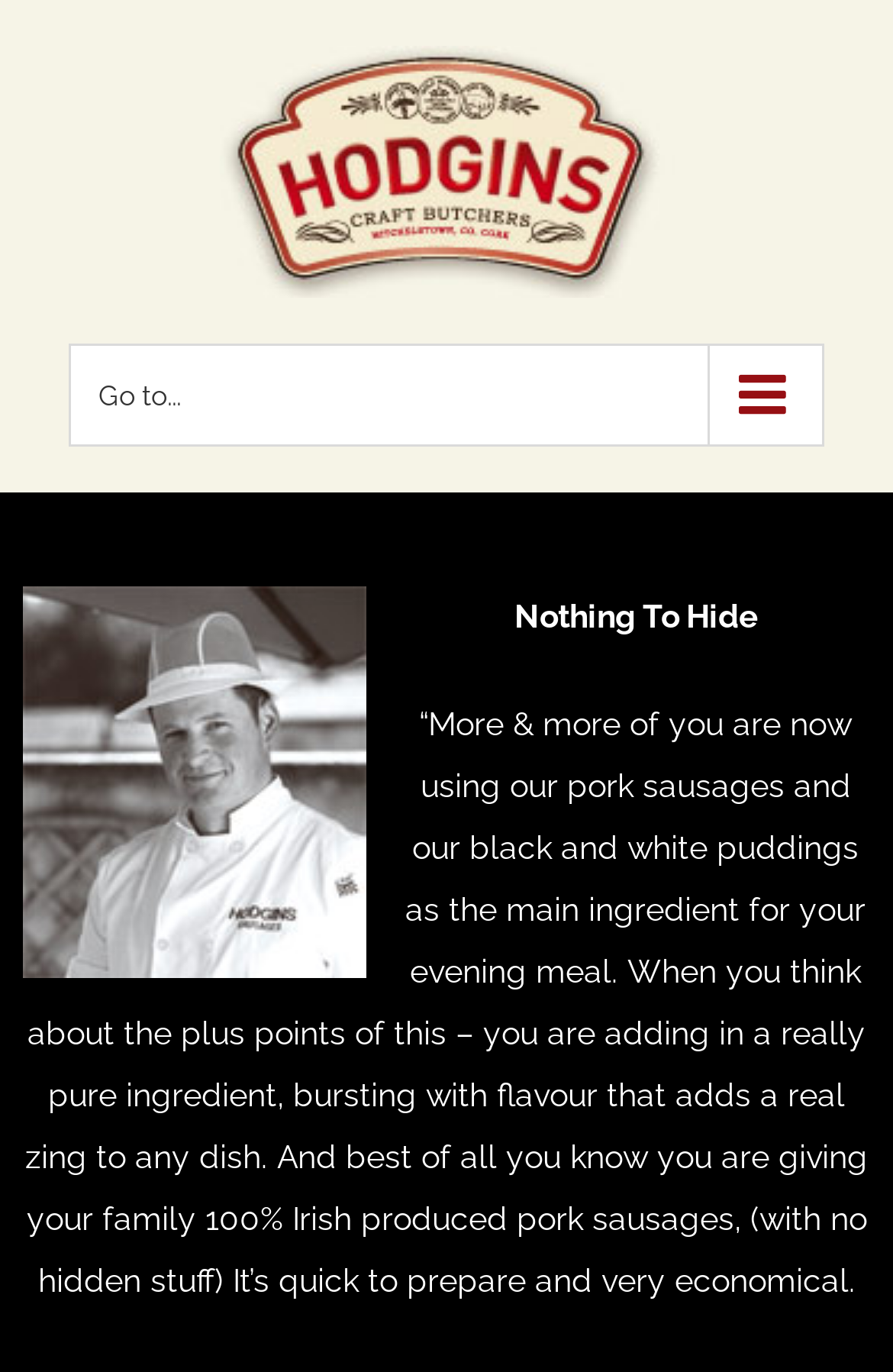Locate the bounding box of the UI element described in the following text: "alt="Hodgins Foods Logo"".

[0.245, 0.033, 0.755, 0.217]